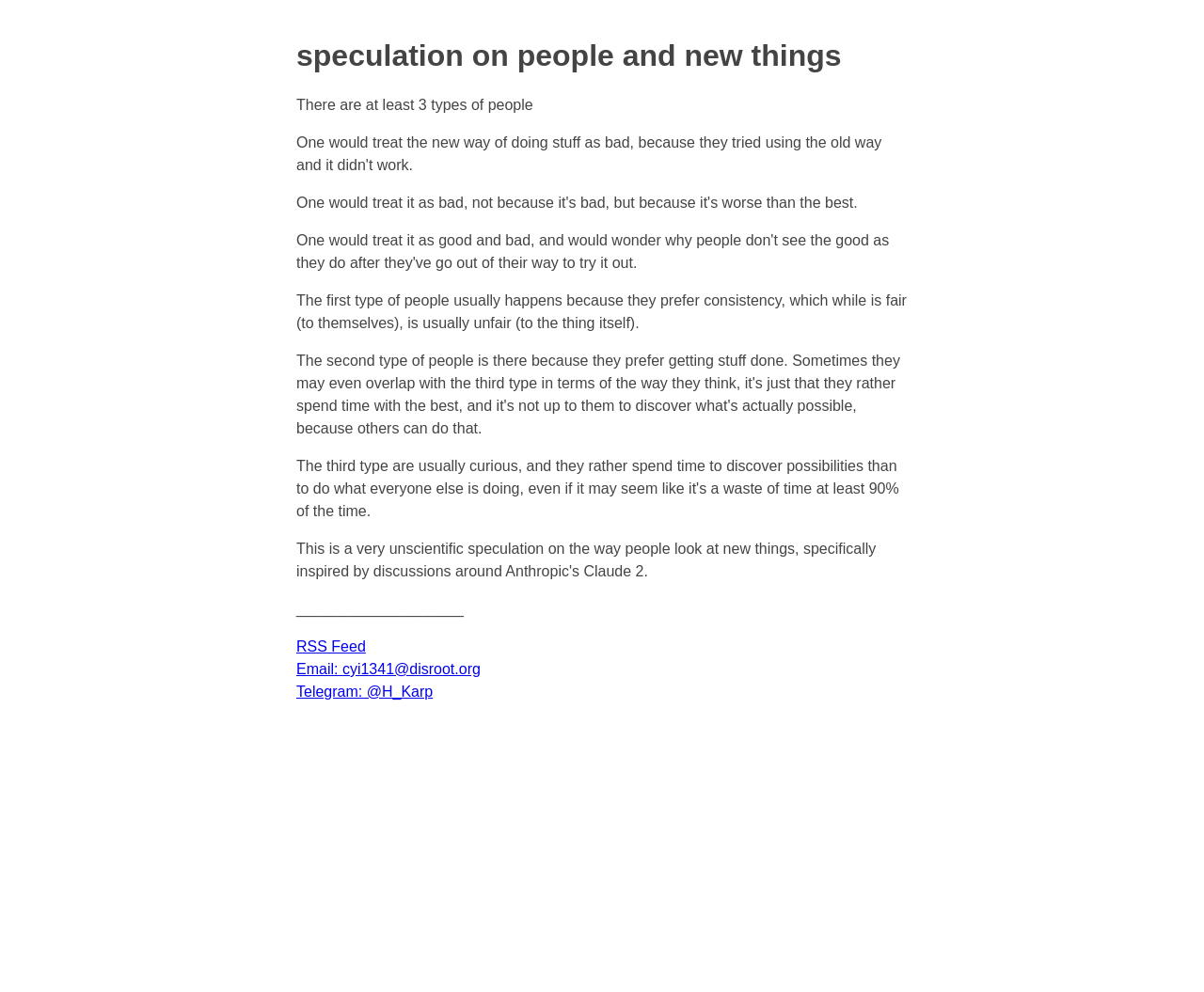What is the purpose of the horizontal line?
Please ensure your answer is as detailed and informative as possible.

The horizontal line '____________________' is likely used to separate the text into distinct sections or ideas, providing a visual break for the reader.